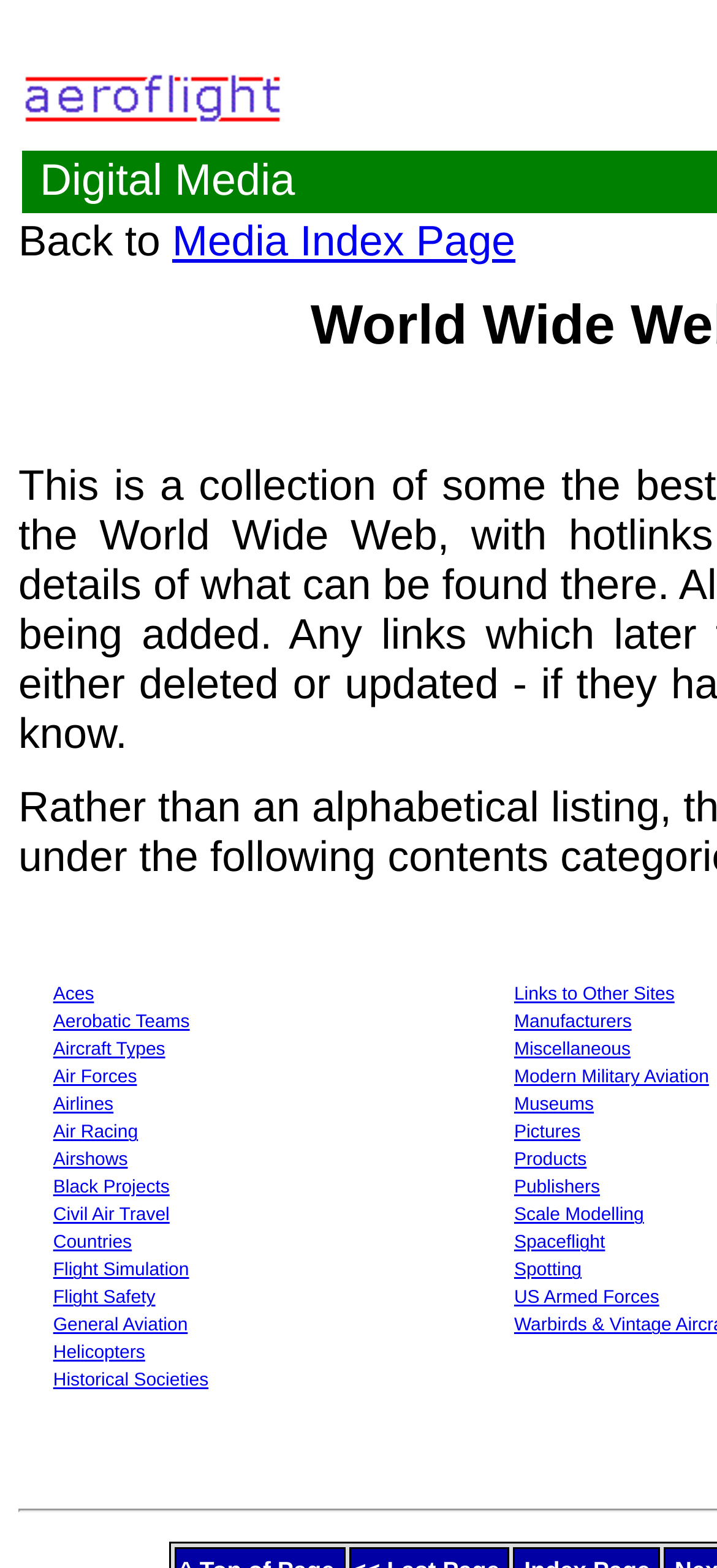Refer to the image and answer the question with as much detail as possible: How many categories are listed on this webpage?

I counted the number of LayoutTableCell elements, which represent the categories, and found 18 of them.